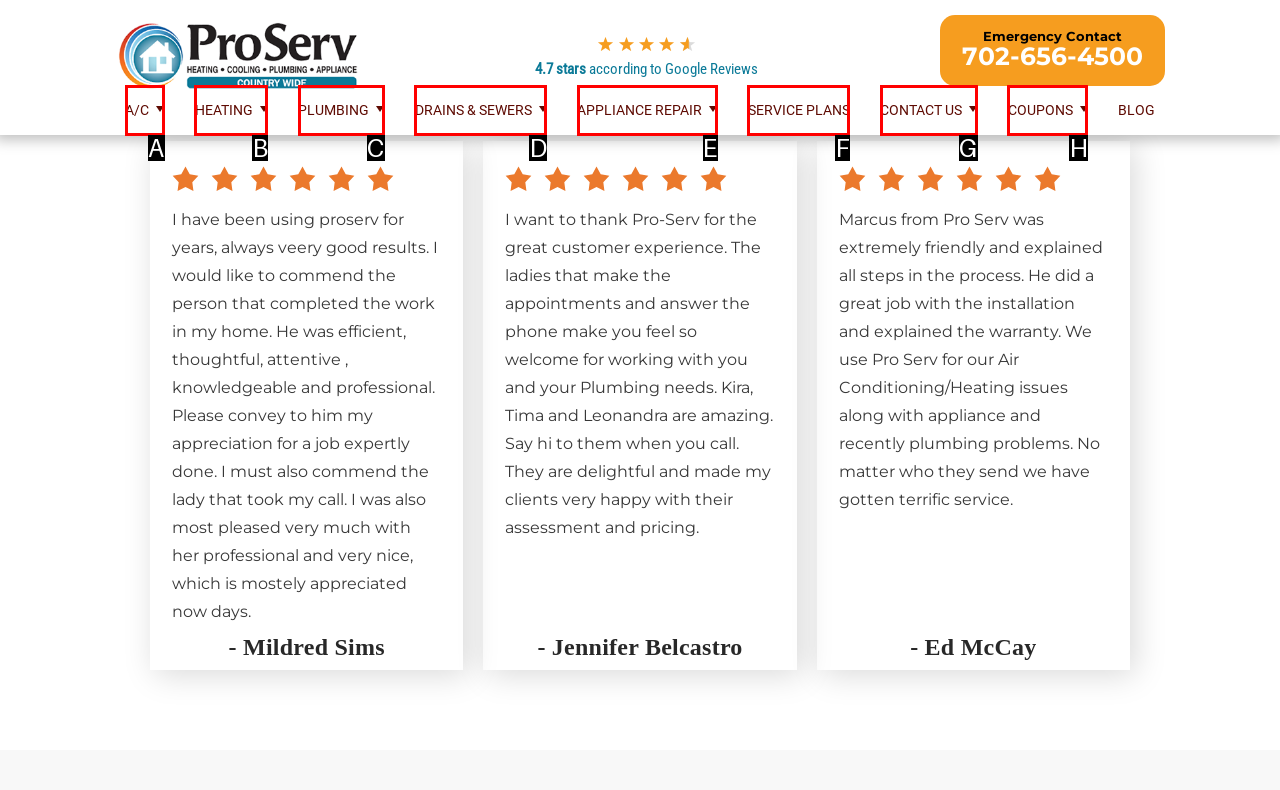Identify the HTML element that corresponds to the description: Drains & Sewers
Provide the letter of the matching option from the given choices directly.

D